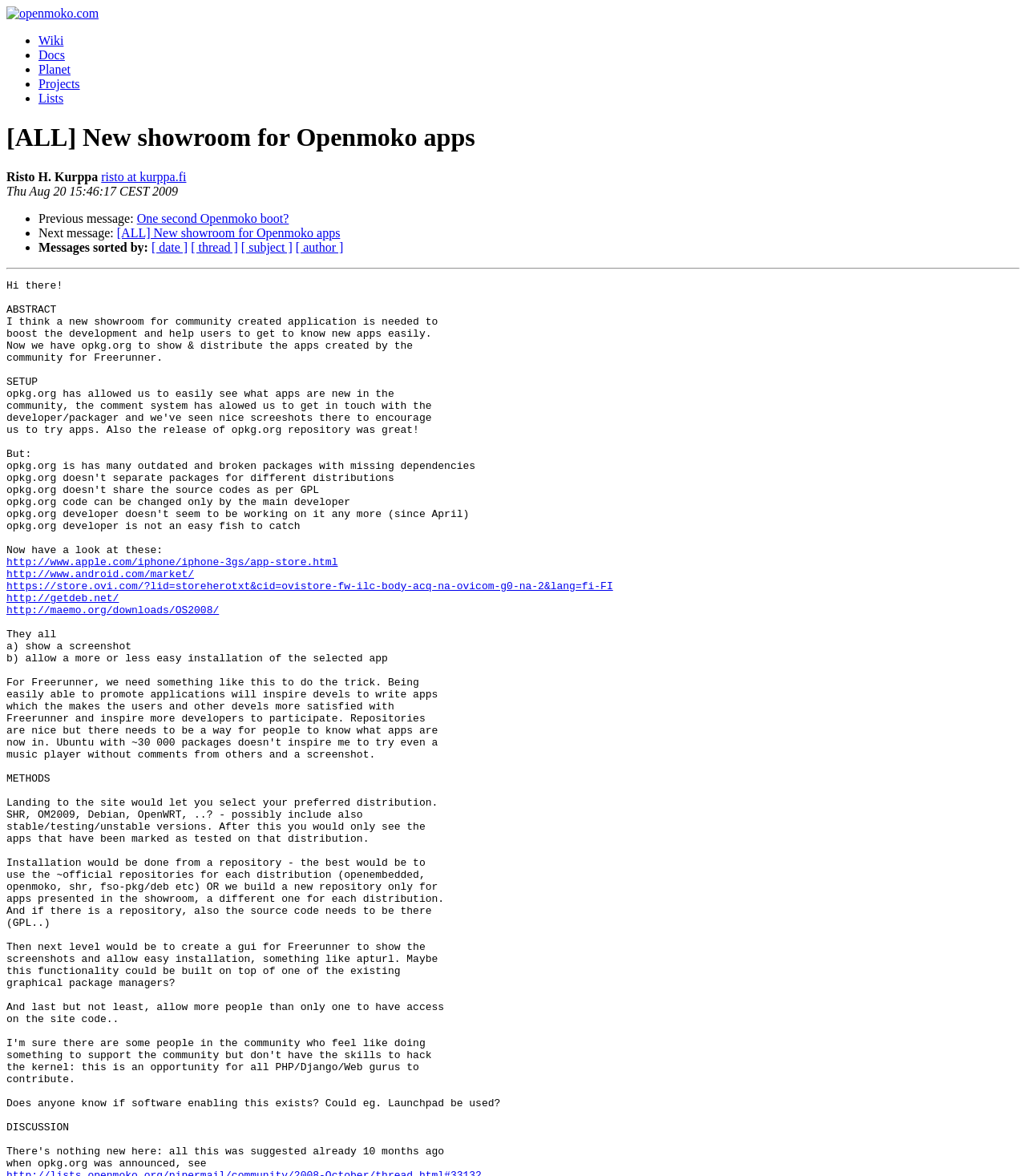Specify the bounding box coordinates of the area that needs to be clicked to achieve the following instruction: "go to wiki page".

[0.038, 0.029, 0.062, 0.04]